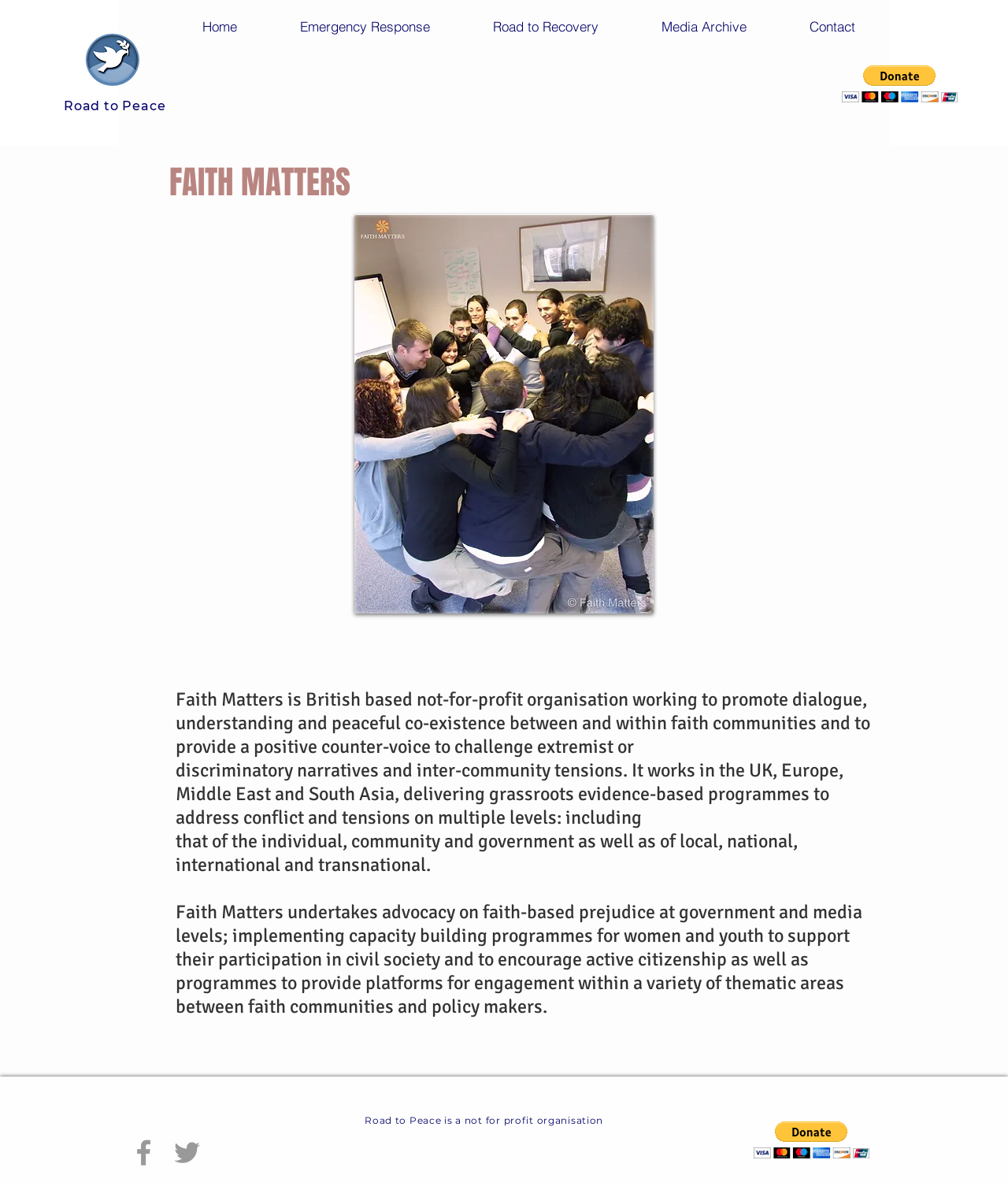Could you highlight the region that needs to be clicked to execute the instruction: "Change product quantity"?

None